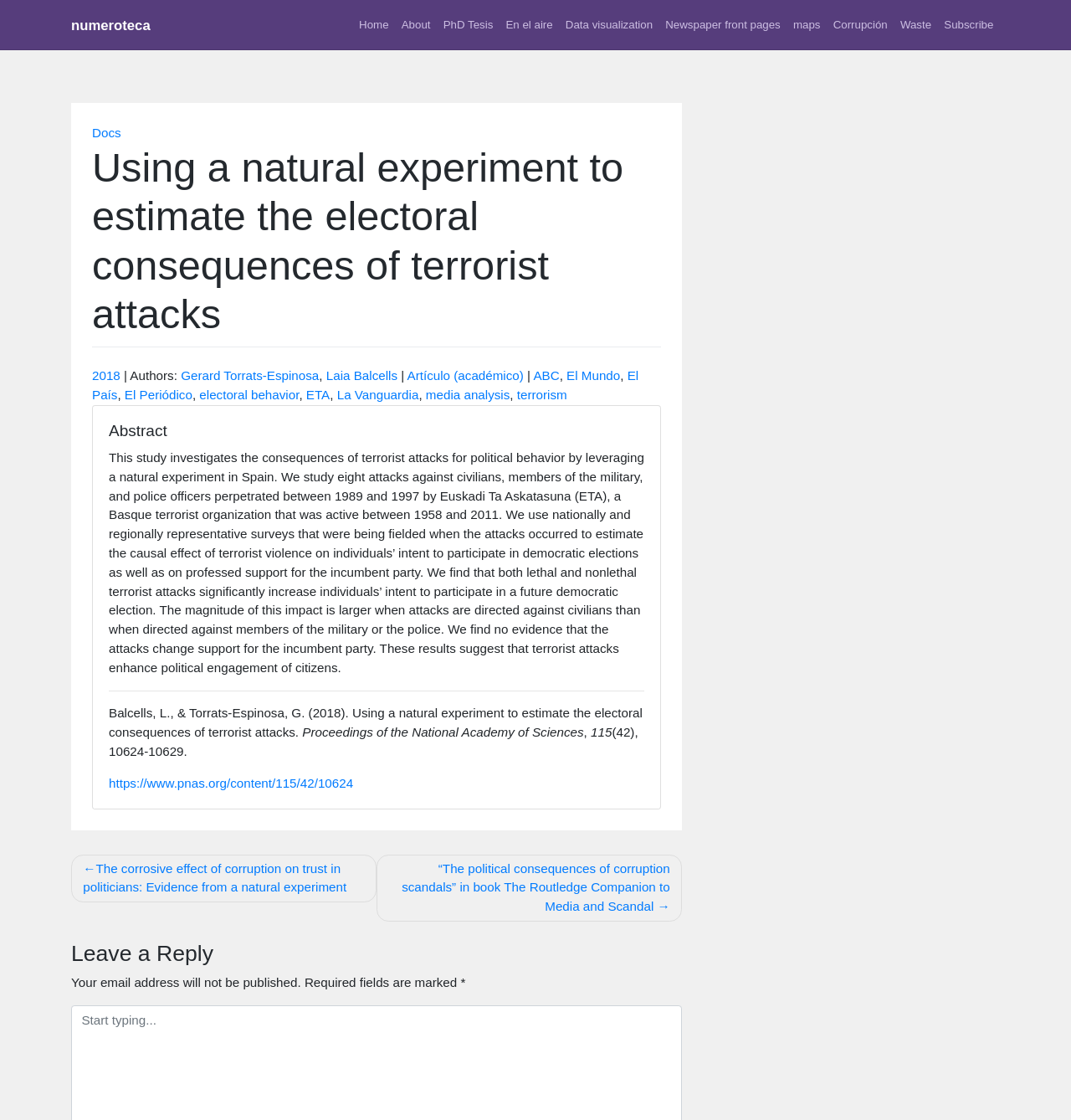Please provide the bounding box coordinates for the element that needs to be clicked to perform the instruction: "Click on the 'Newspaper front pages' link". The coordinates must consist of four float numbers between 0 and 1, formatted as [left, top, right, bottom].

[0.615, 0.009, 0.735, 0.036]